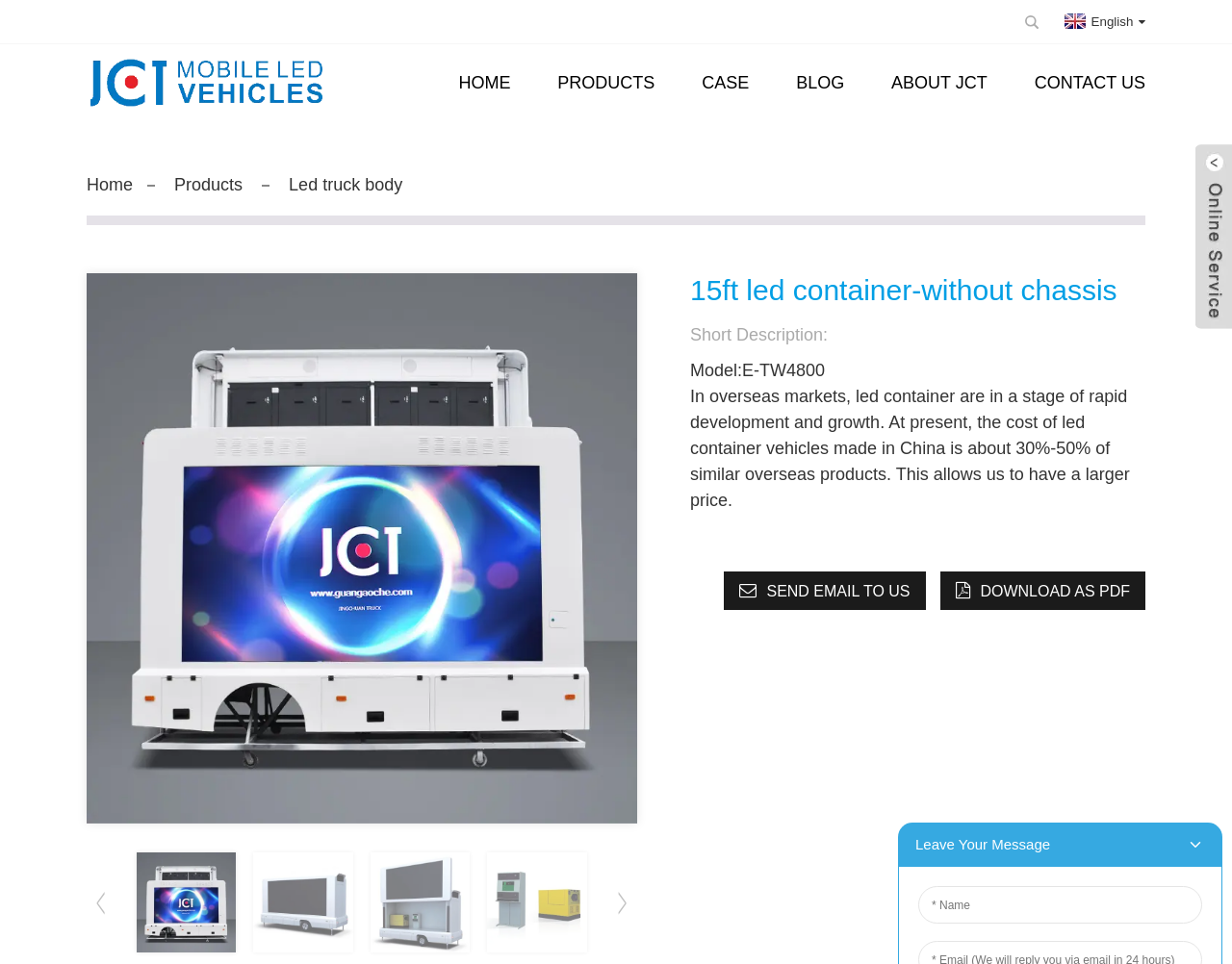Can you determine the bounding box coordinates of the area that needs to be clicked to fulfill the following instruction: "Switch to English language"?

[0.86, 0.014, 0.93, 0.029]